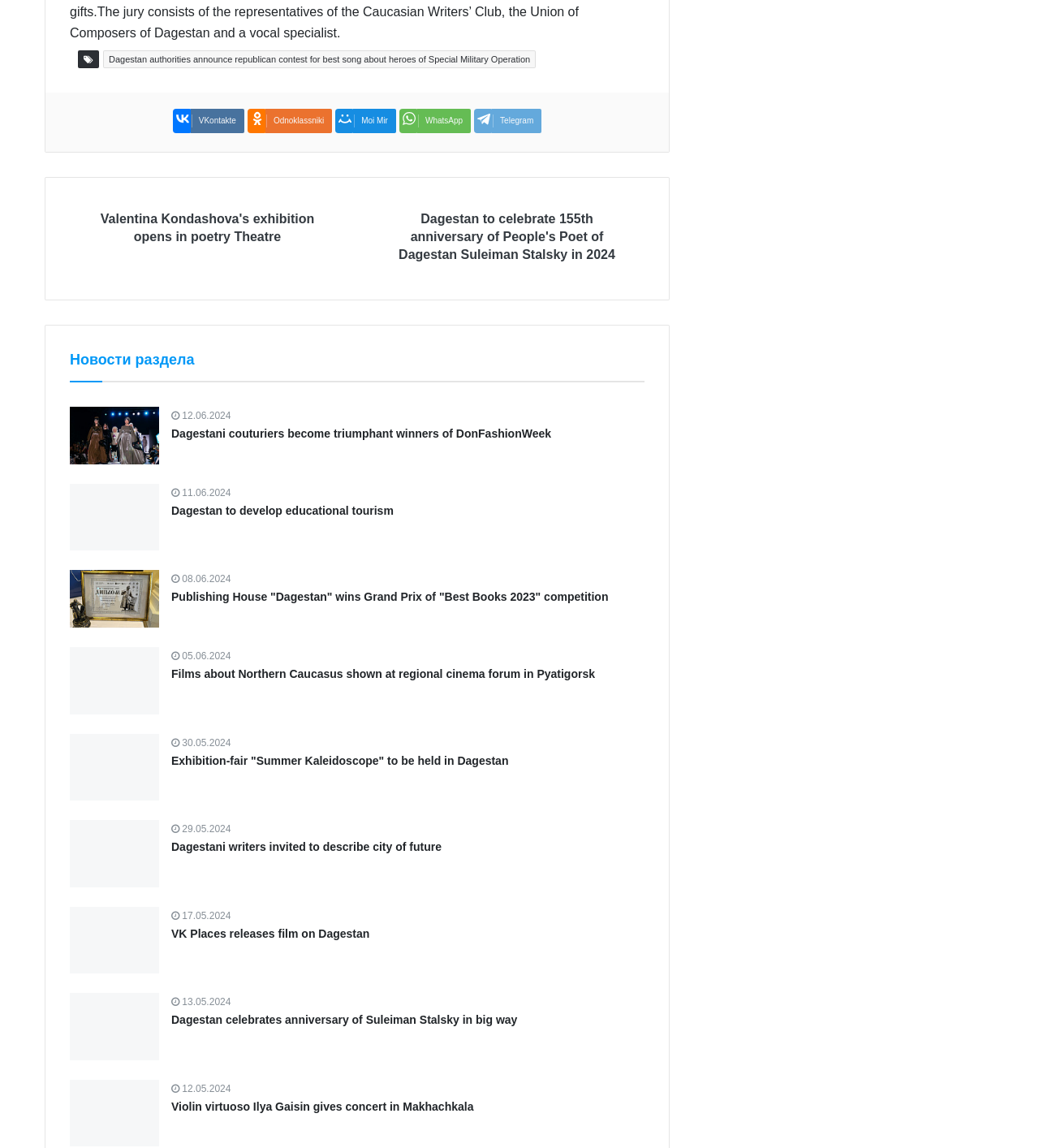Please identify the bounding box coordinates of the element I need to click to follow this instruction: "Open the VKontakte social media page".

[0.166, 0.095, 0.235, 0.116]